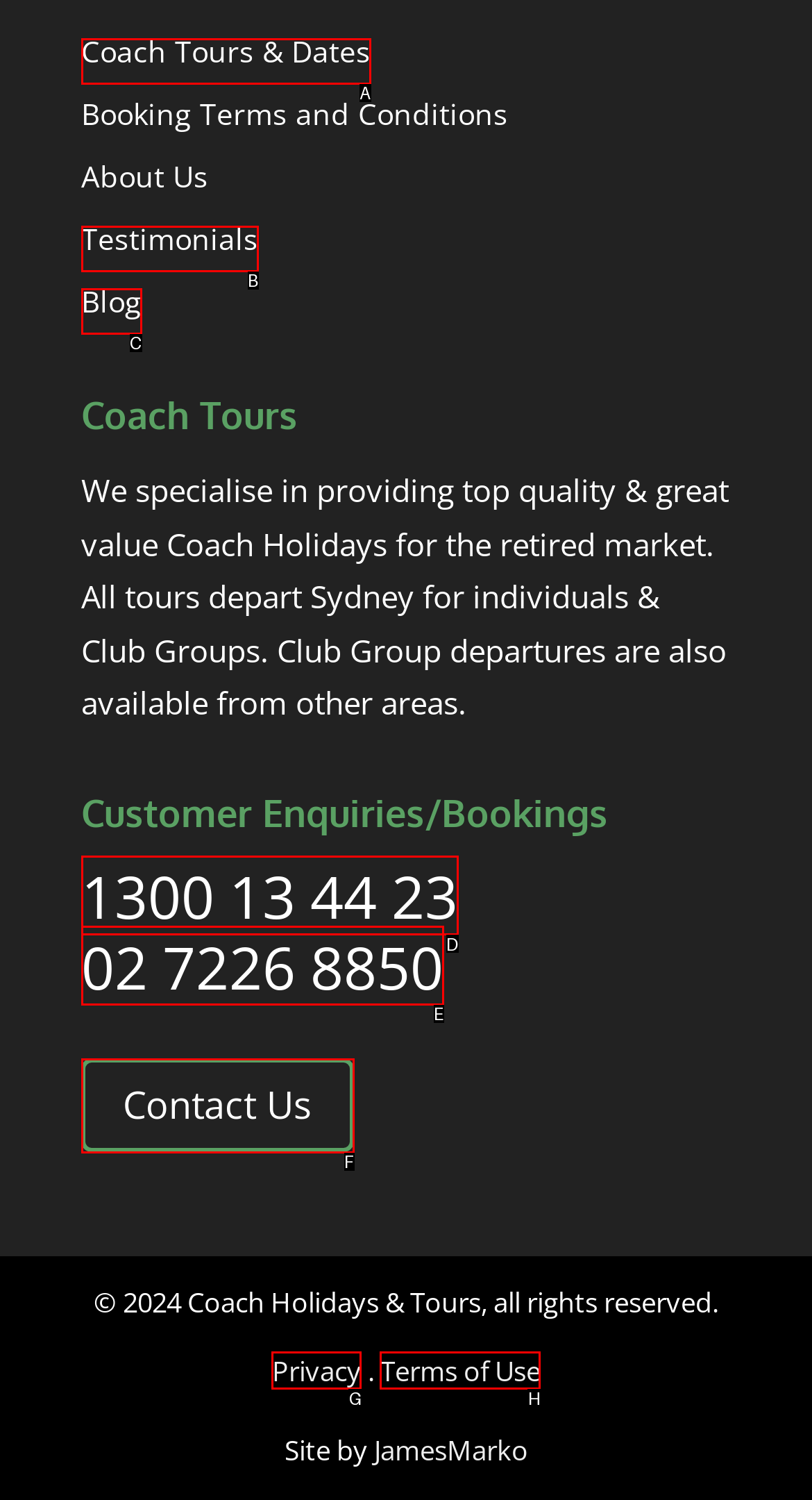Choose the HTML element that matches the description: Blog
Reply with the letter of the correct option from the given choices.

C